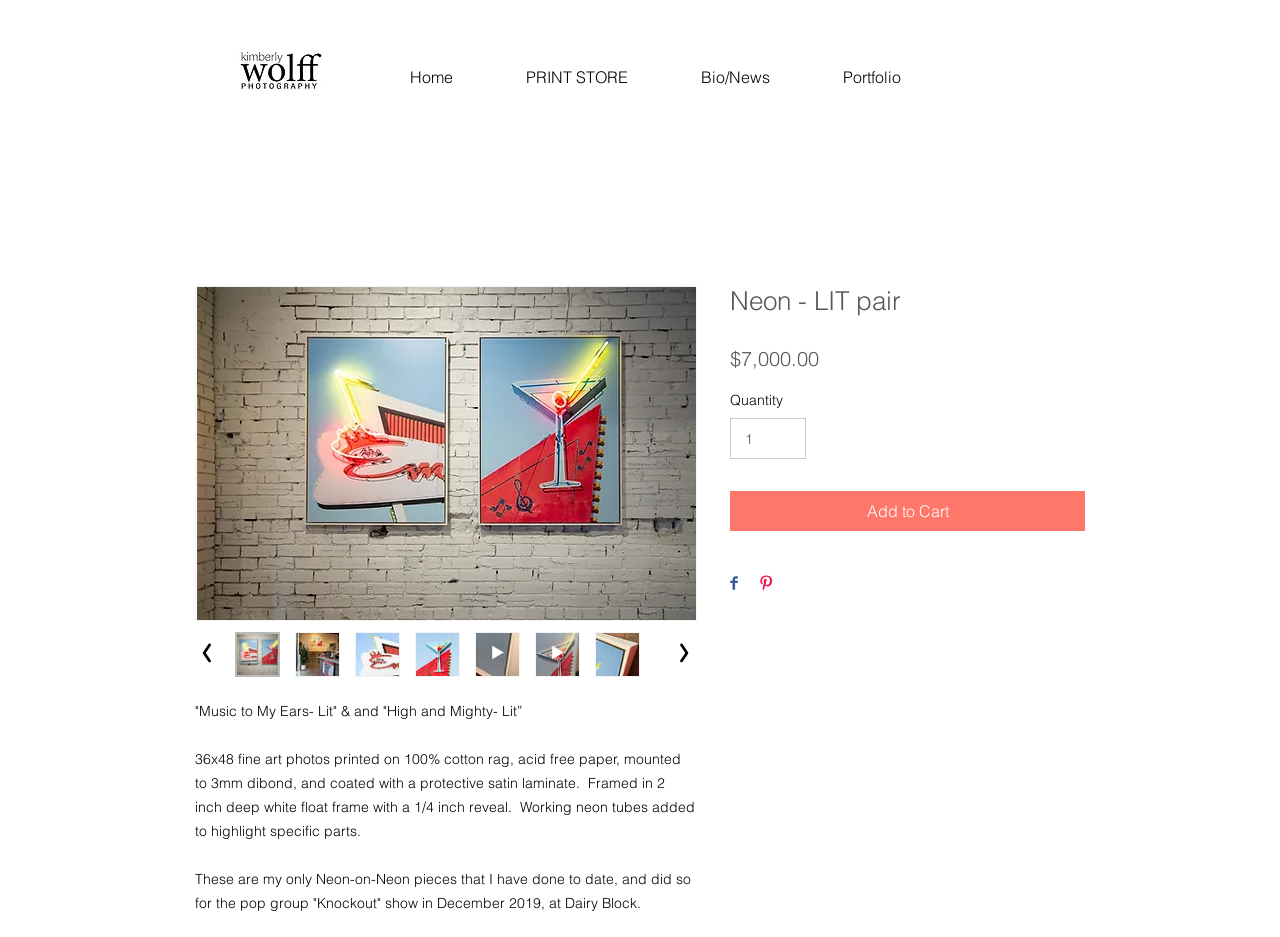Respond with a single word or short phrase to the following question: 
How many inches deep is the float frame?

2 inch